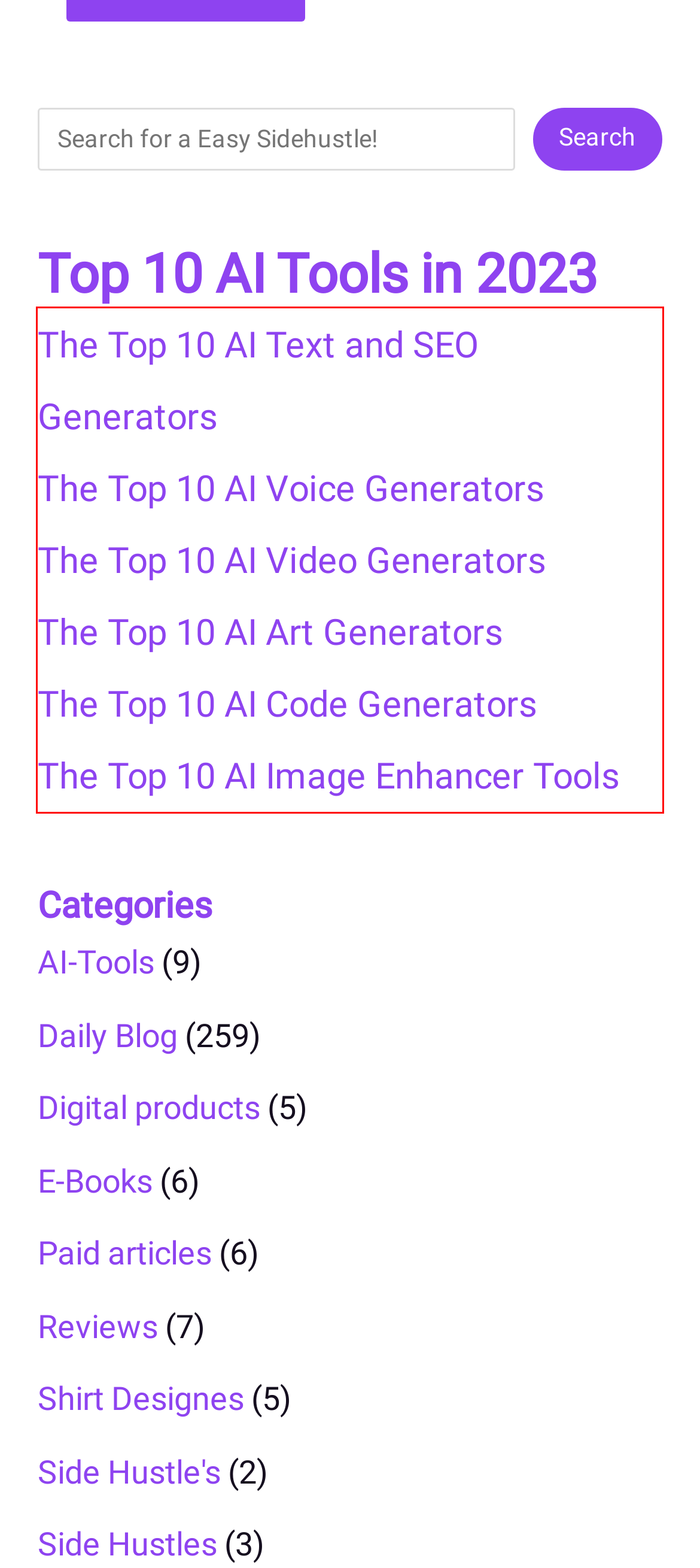With the provided screenshot of a webpage, locate the red bounding box and perform OCR to extract the text content inside it.

The Top 10 AI Text and SEO Generators The Top 10 AI Voice Generators The Top 10 AI Video Generators The Top 10 AI Art Generators The Top 10 AI Code Generators The Top 10 AI Image Enhancer Tools